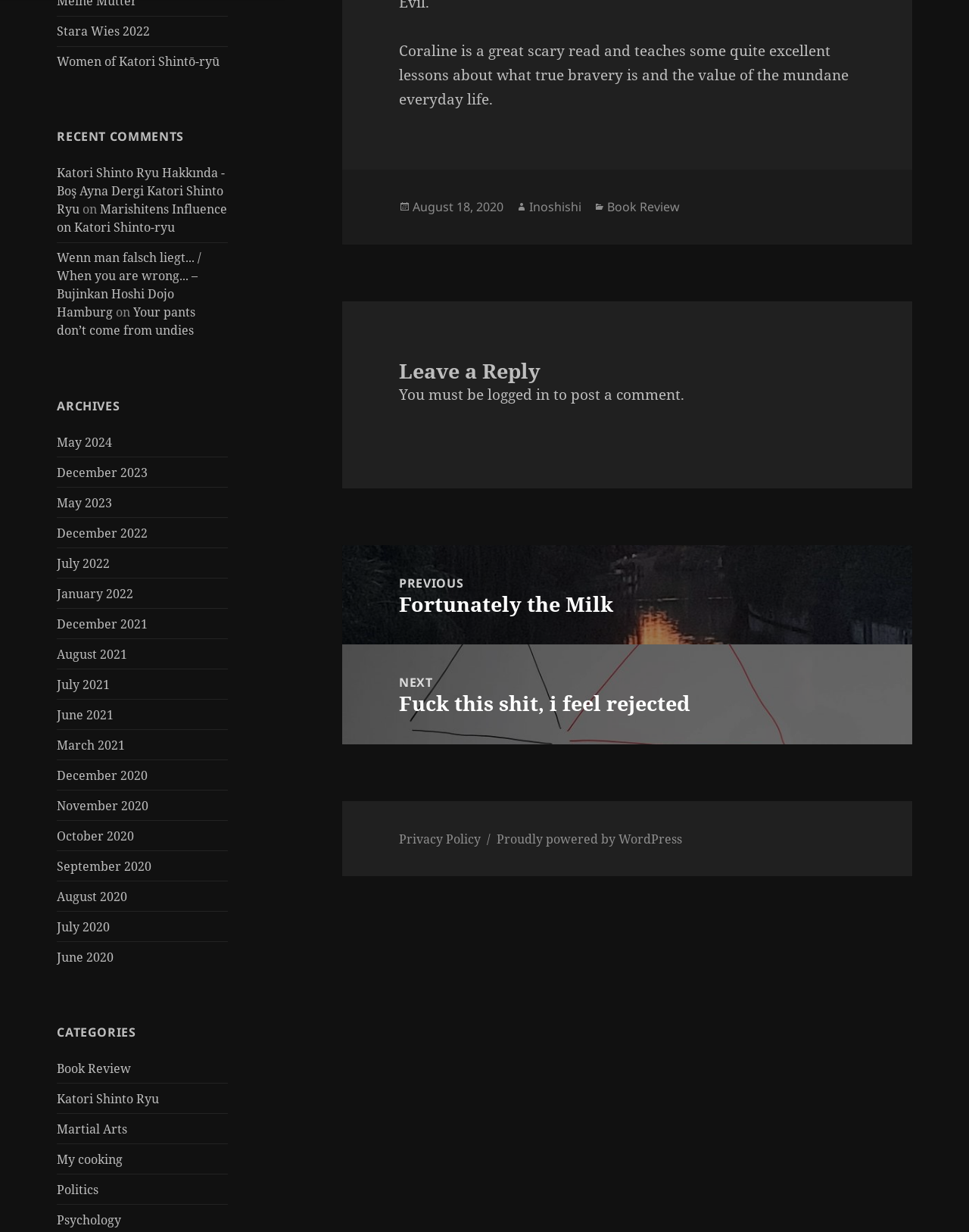Please find the bounding box coordinates of the clickable region needed to complete the following instruction: "View the 'Book Review' category". The bounding box coordinates must consist of four float numbers between 0 and 1, i.e., [left, top, right, bottom].

[0.059, 0.86, 0.135, 0.874]